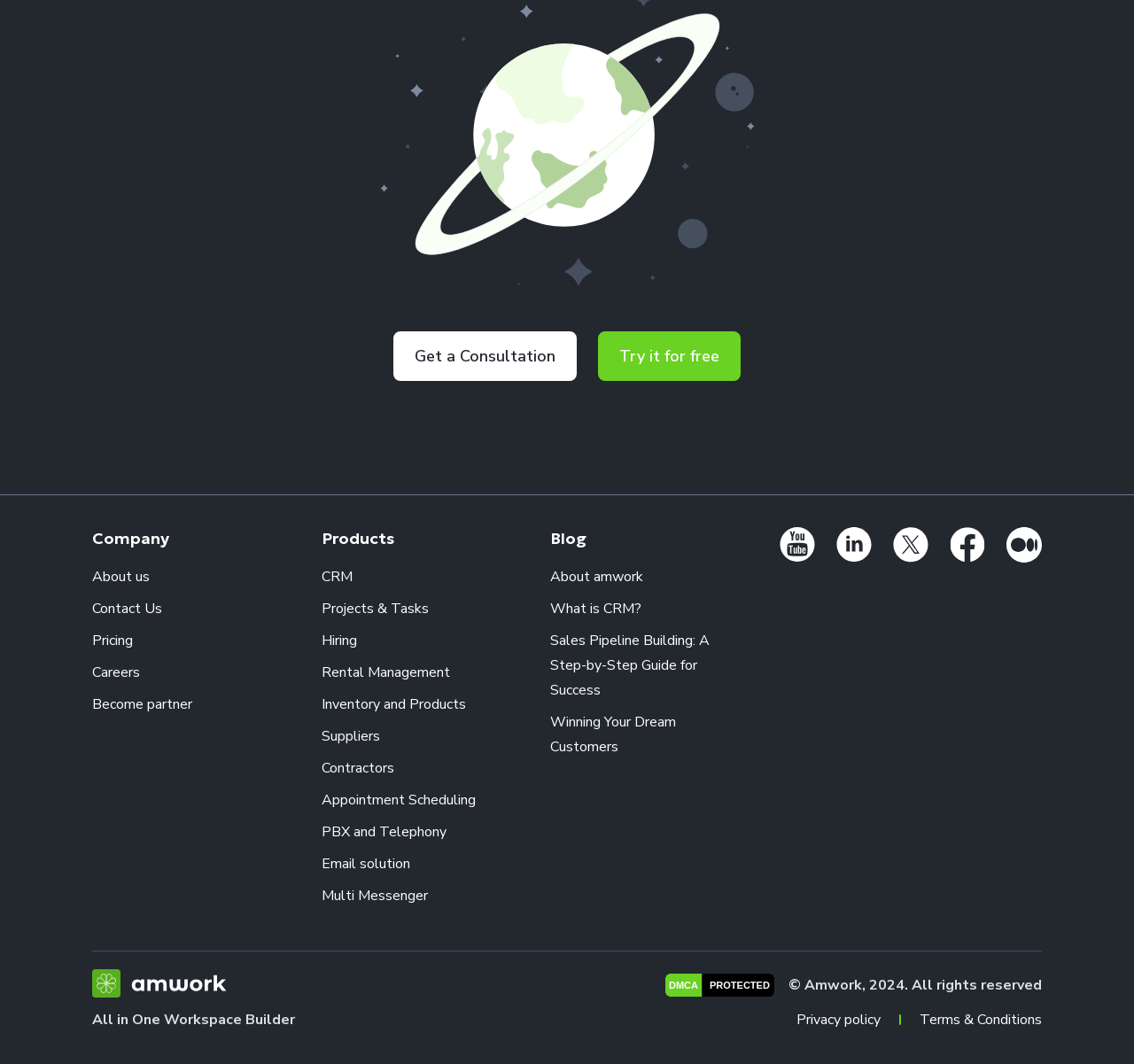How many links are under the 'Products' category?
Please analyze the image and answer the question with as much detail as possible.

I counted the number of link elements under the 'Products' category, which is located at [0.283, 0.497, 0.347, 0.516]. There are 9 links, namely 'CRM', 'Projects & Tasks', 'Hiring', 'Rental Management', 'Inventory and Products', 'Suppliers', 'Contractors', 'Appointment Scheduling', and 'PBX and Telephony'.